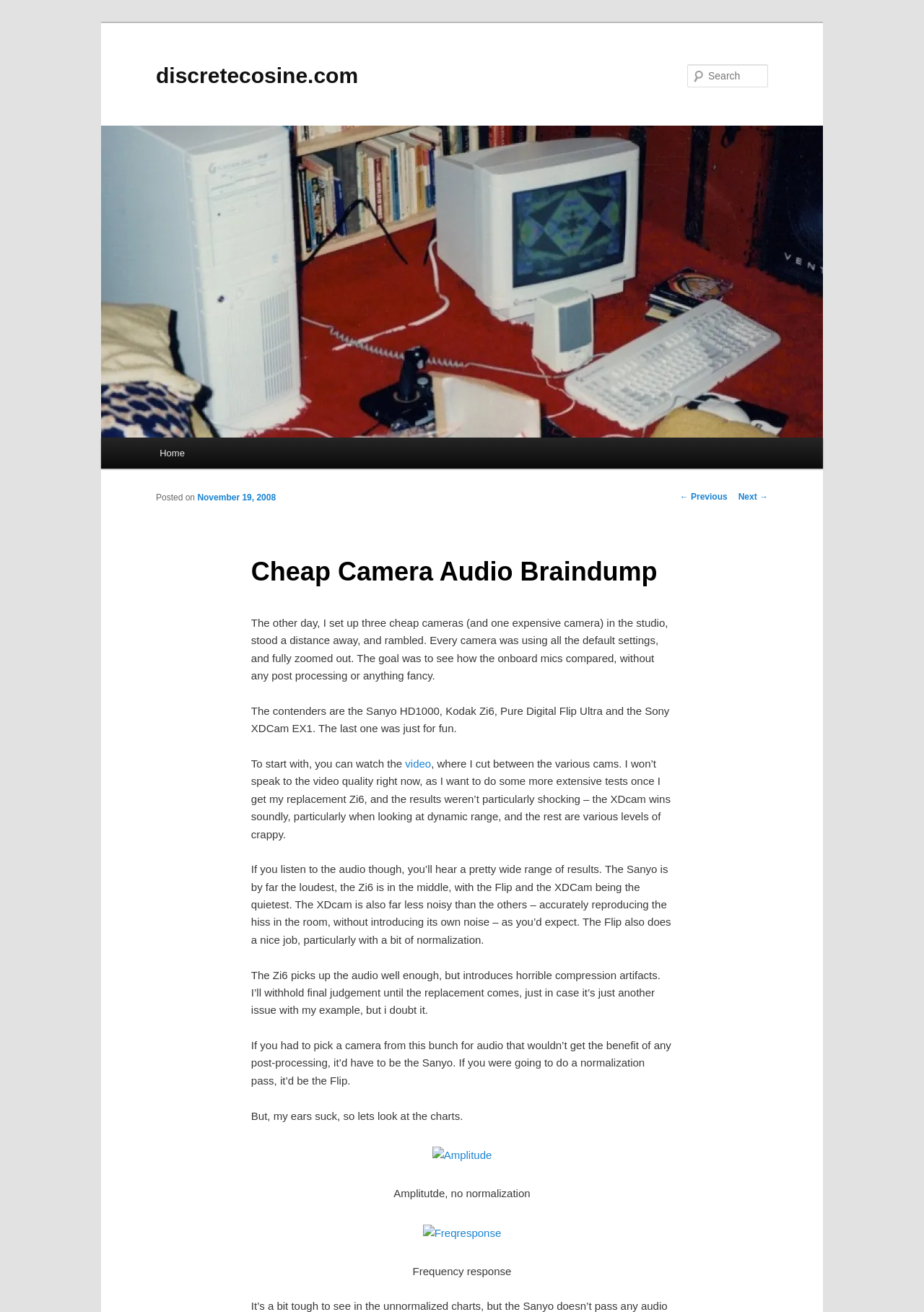What type of charts are shown on the webpage?
Look at the screenshot and give a one-word or phrase answer.

Amplitude and frequency response